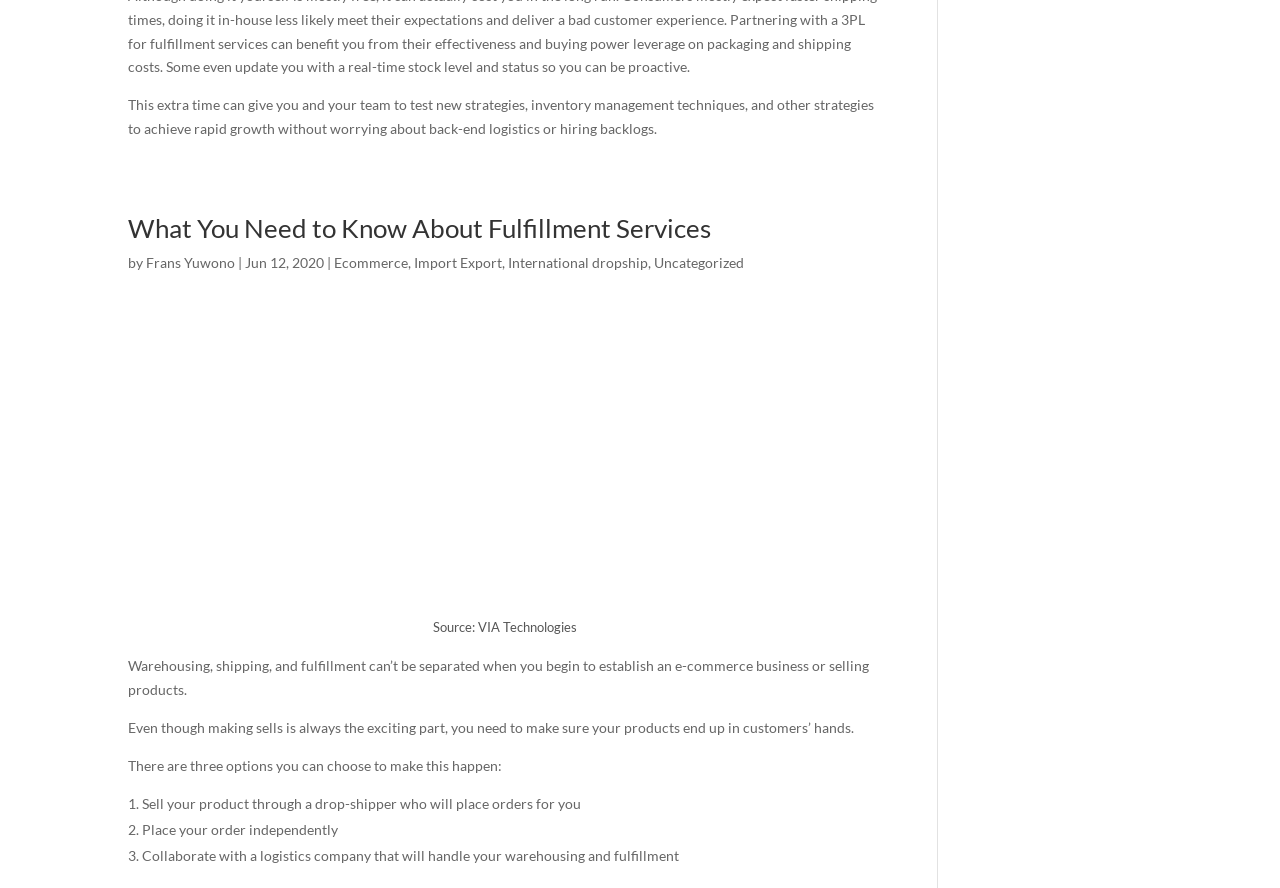Identify the bounding box for the UI element specified in this description: "Frans Yuwono". The coordinates must be four float numbers between 0 and 1, formatted as [left, top, right, bottom].

[0.114, 0.286, 0.184, 0.305]